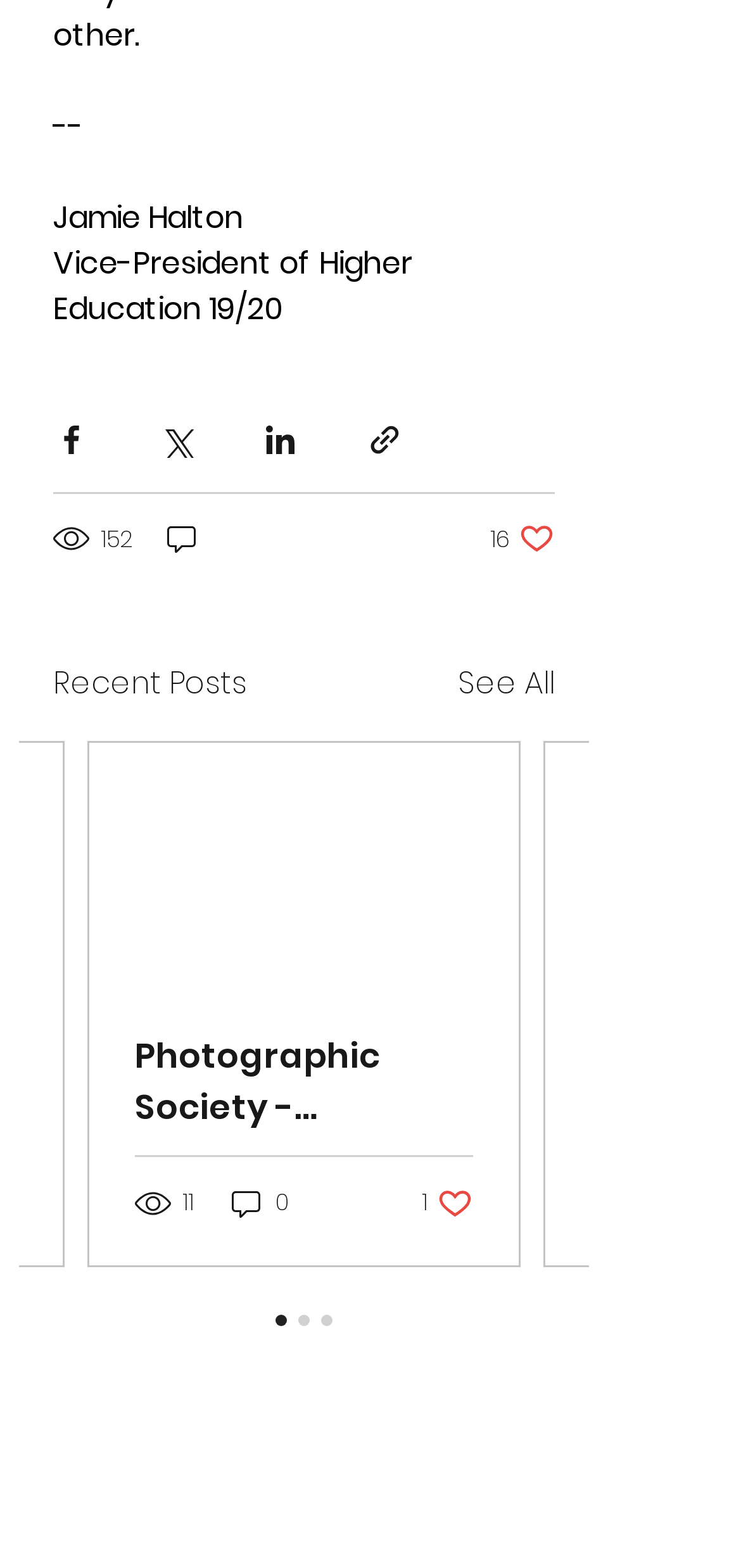Respond to the question with just a single word or phrase: 
How many likes does the second post have?

1 like